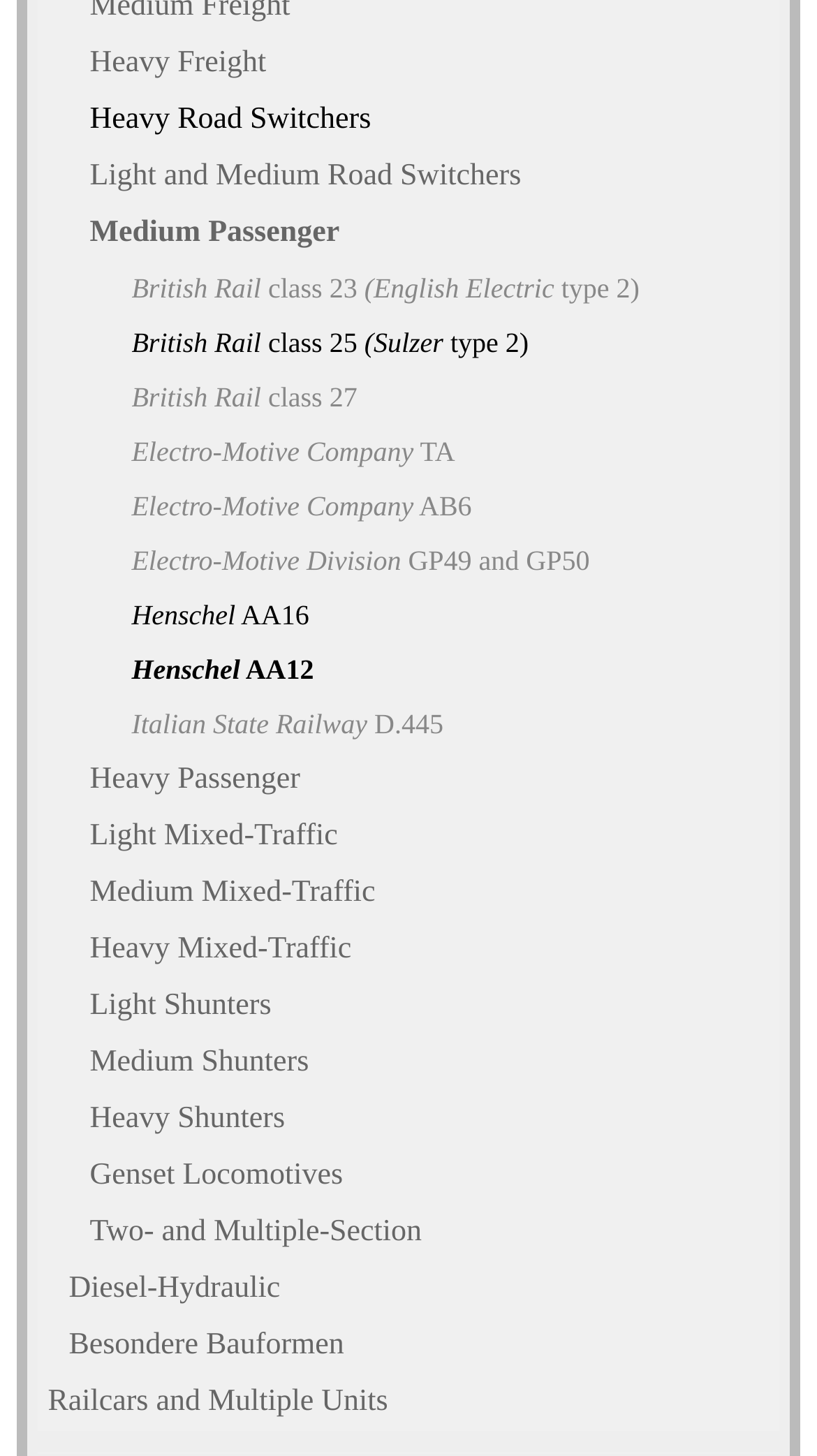Please locate the bounding box coordinates of the region I need to click to follow this instruction: "View British Rail class 23 information".

[0.148, 0.179, 0.954, 0.217]